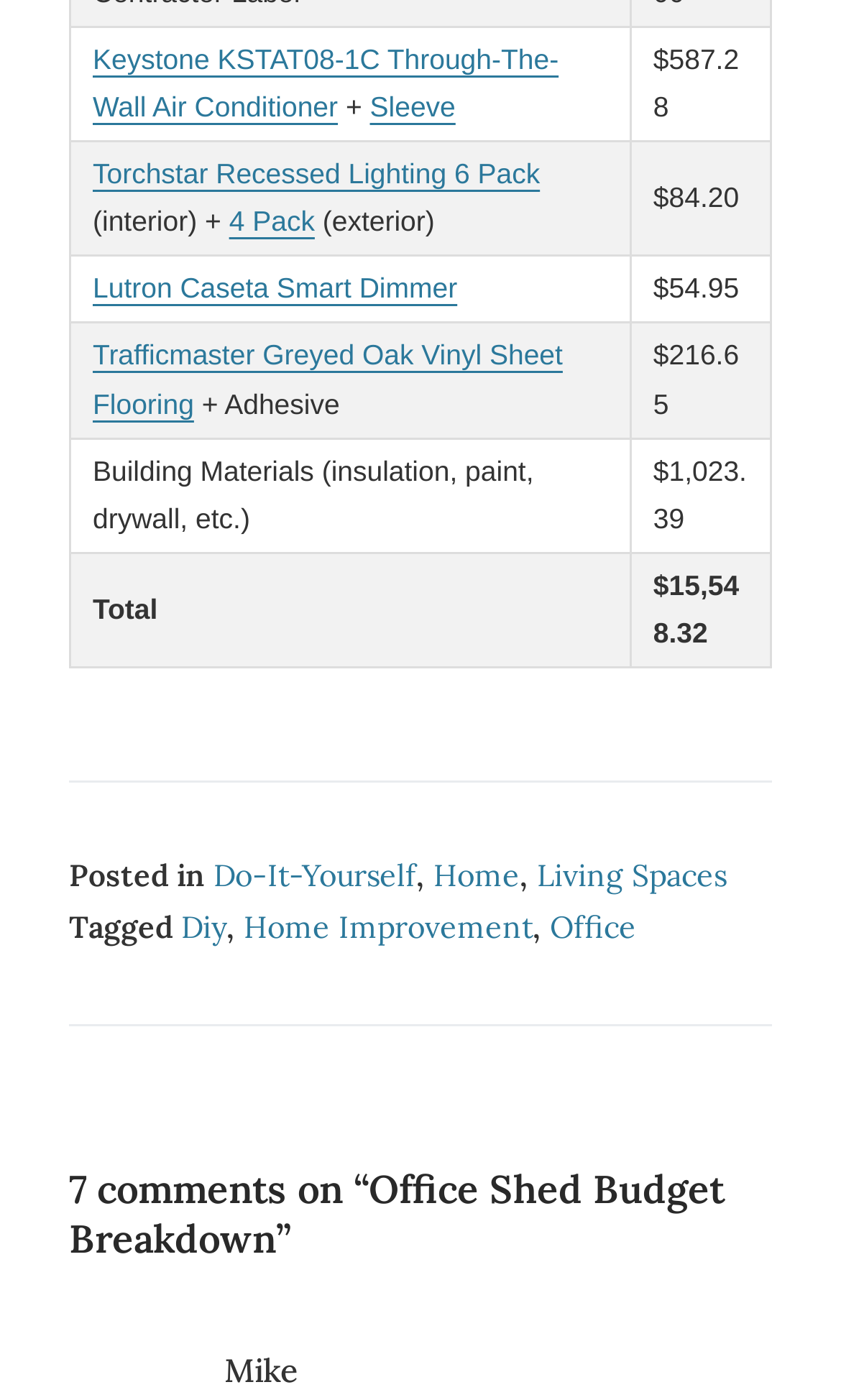Please locate the clickable area by providing the bounding box coordinates to follow this instruction: "Click on the link 'Do-It-Yourself'".

[0.254, 0.612, 0.495, 0.639]